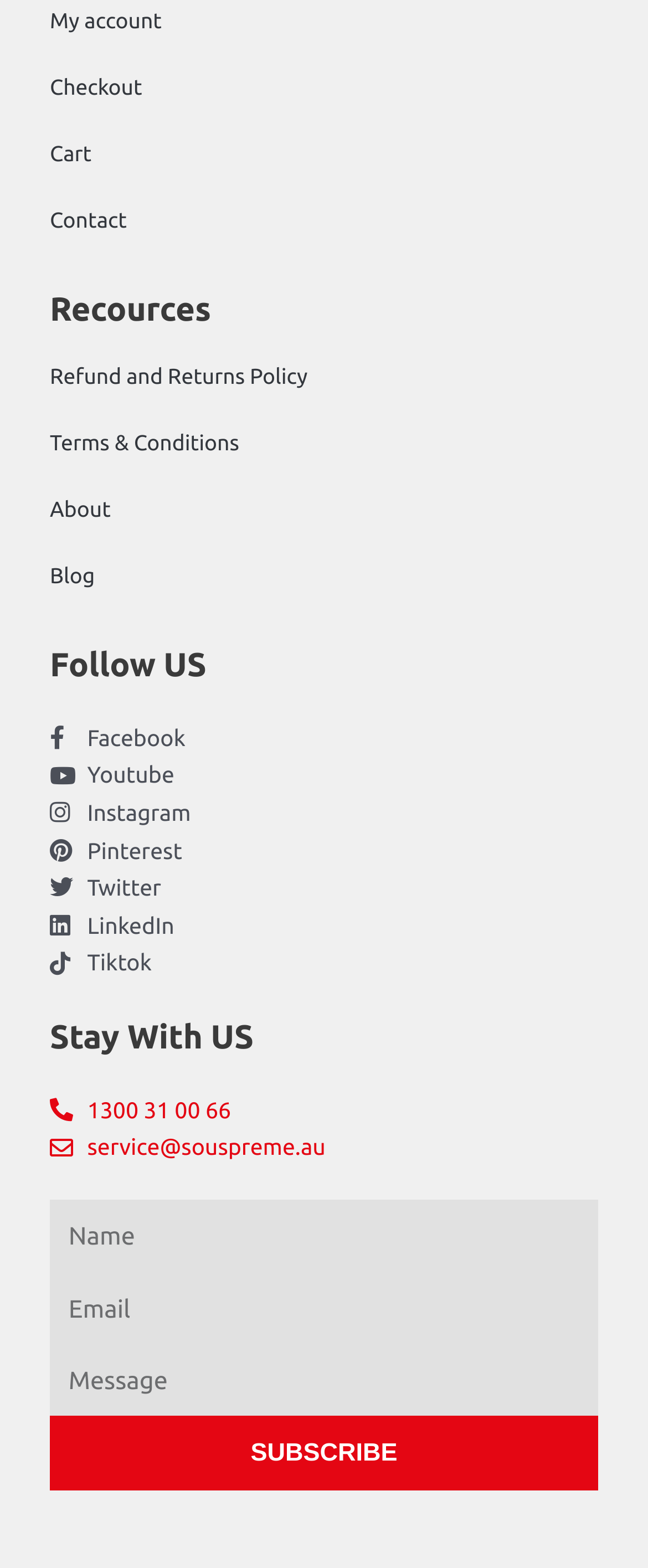Please find the bounding box coordinates of the element that must be clicked to perform the given instruction: "Enter your name". The coordinates should be four float numbers from 0 to 1, i.e., [left, top, right, bottom].

[0.077, 0.765, 0.923, 0.811]